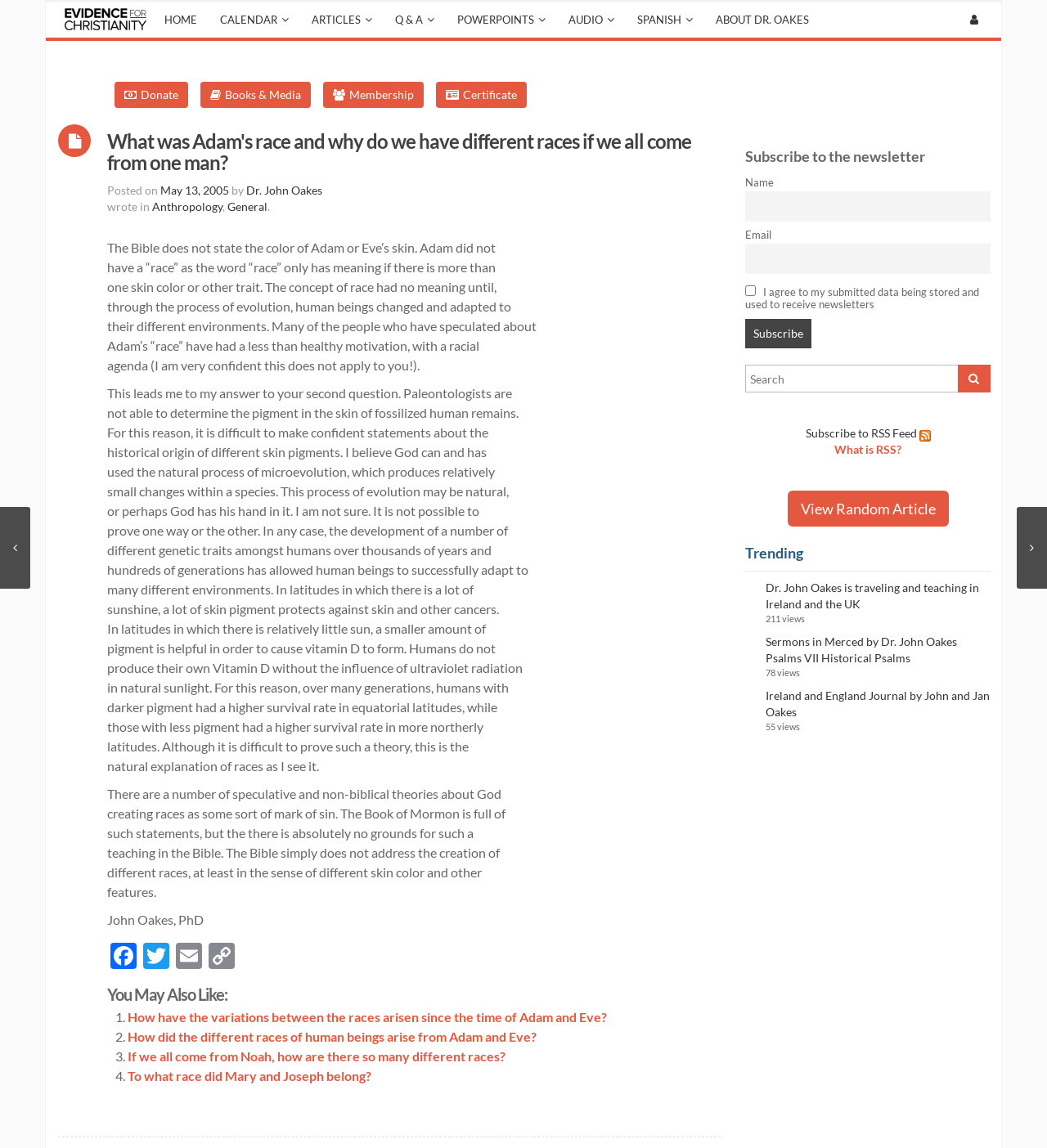Please identify the bounding box coordinates of the region to click in order to complete the given instruction: "Share on Facebook". The coordinates should be four float numbers between 0 and 1, i.e., [left, top, right, bottom].

[0.102, 0.821, 0.134, 0.847]